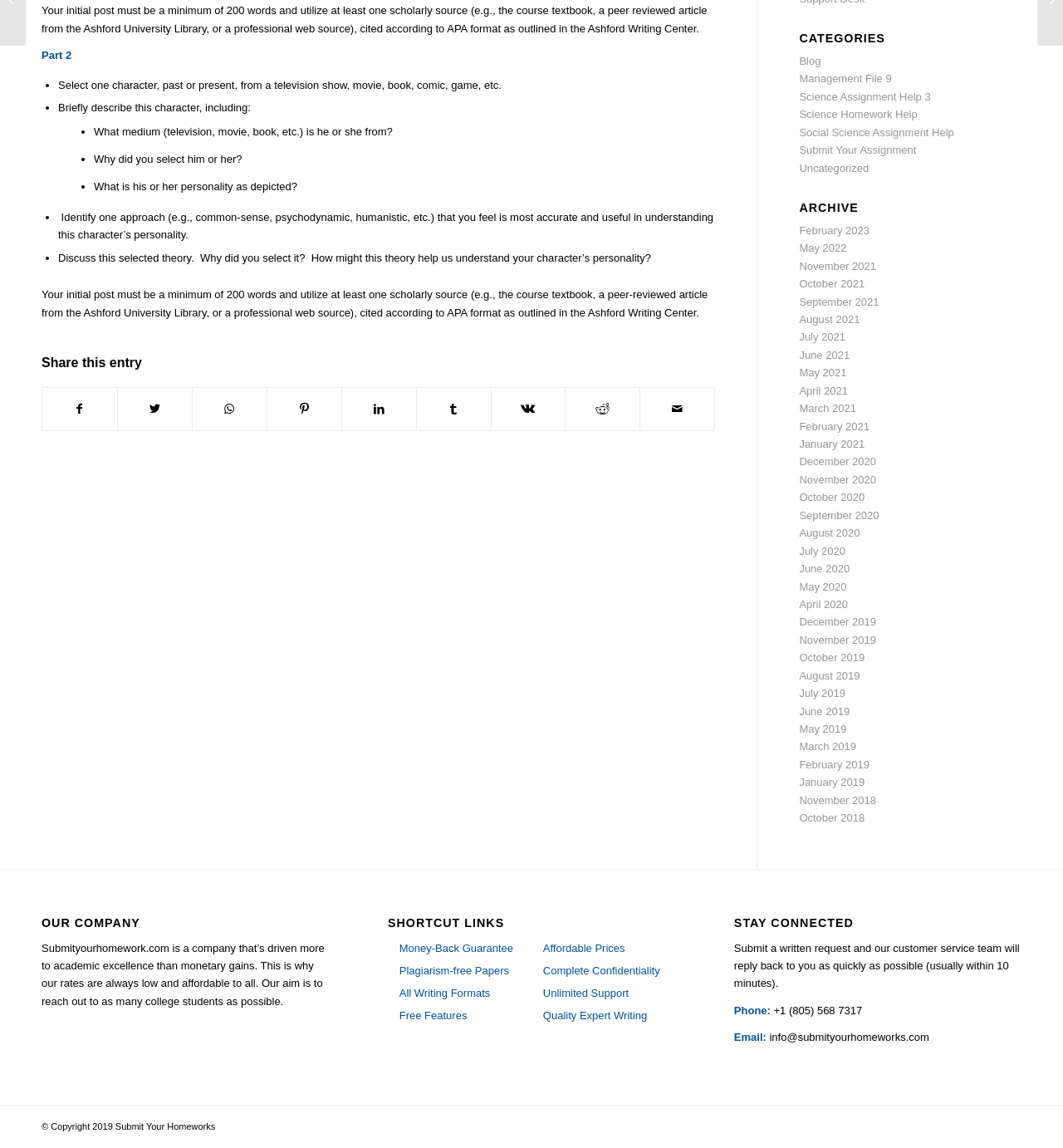Given the element description: "Share on Twitter", predict the bounding box coordinates of this UI element. The coordinates must be four float numbers between 0 and 1, given as [left, top, right, bottom].

[0.111, 0.338, 0.18, 0.375]